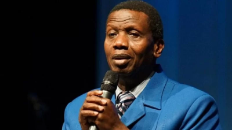What is the atmosphere of the event?
Answer the question with detailed information derived from the image.

The background, while softly blurred, adds to the intimate atmosphere of the event, emphasizing the speaker's presence and the significance of his words, which implies a close and personal connection between the speaker and the audience.